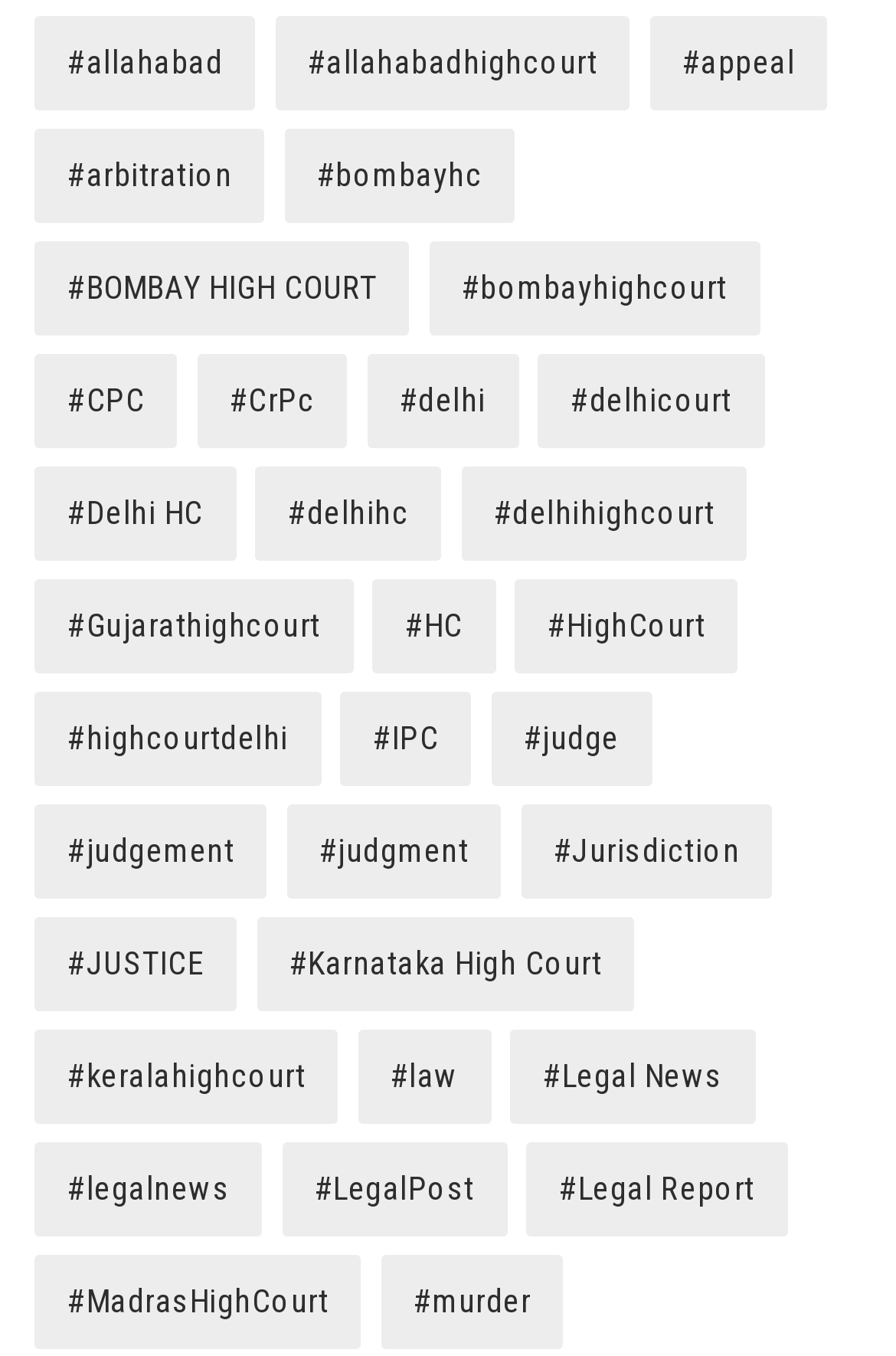Please identify the bounding box coordinates of the element that needs to be clicked to execute the following command: "Explore Delhi High Court judgments". Provide the bounding box using four float numbers between 0 and 1, formatted as [left, top, right, bottom].

[0.514, 0.344, 0.833, 0.414]